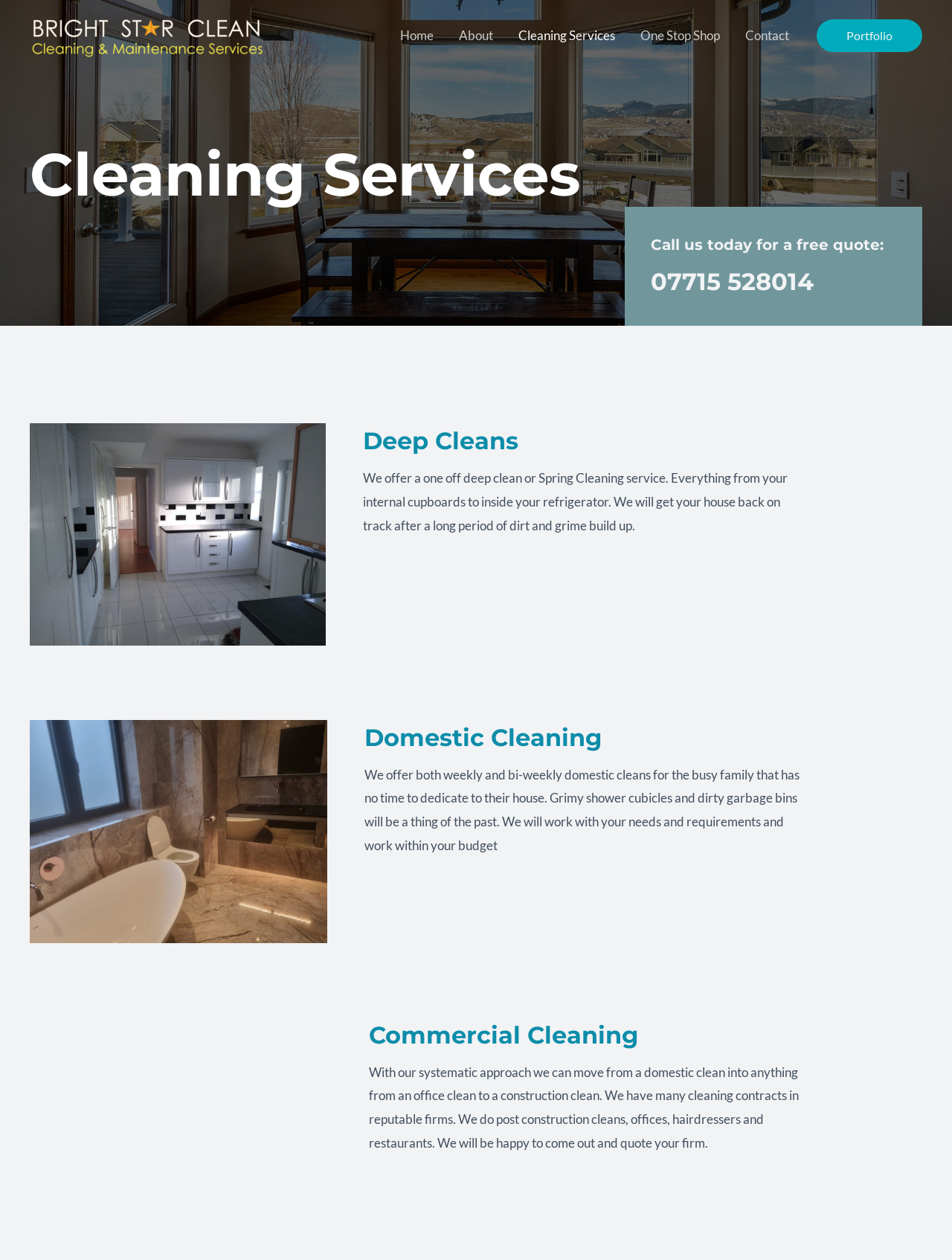Please identify the bounding box coordinates of the area I need to click to accomplish the following instruction: "Click on 'Facebook'".

None